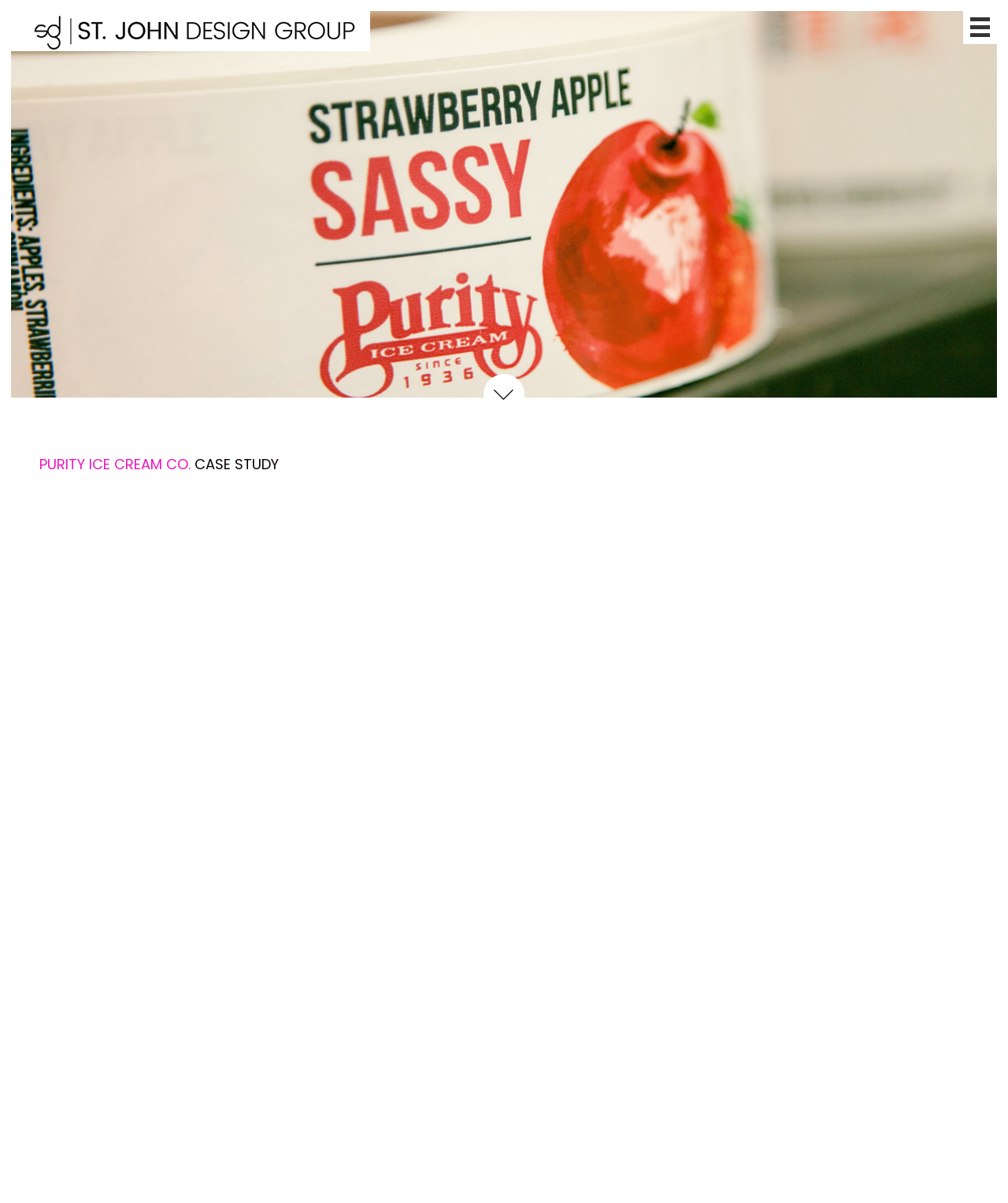Can you give a detailed response to the following question using the information from the image? What are the new offerings launched by Purity Ice Cream Co.?

The new offerings launched by Purity Ice Cream Co. are mentioned in the text '...launch of their breakfast and lunch offerings...' which indicates that the ice cream shop has introduced breakfast and lunch items to its menu.